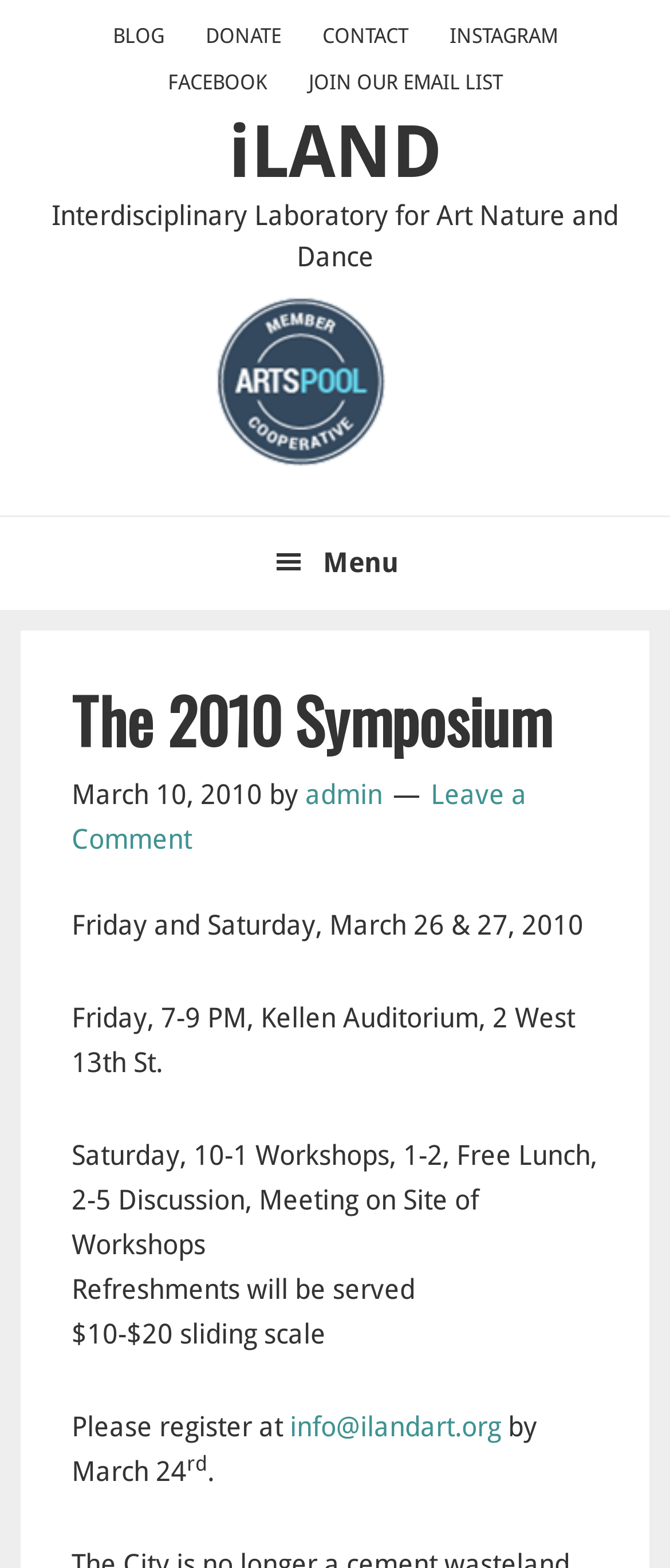Identify the bounding box coordinates of the clickable region to carry out the given instruction: "Click the 'info@ilandart.org' link".

[0.433, 0.9, 0.748, 0.921]